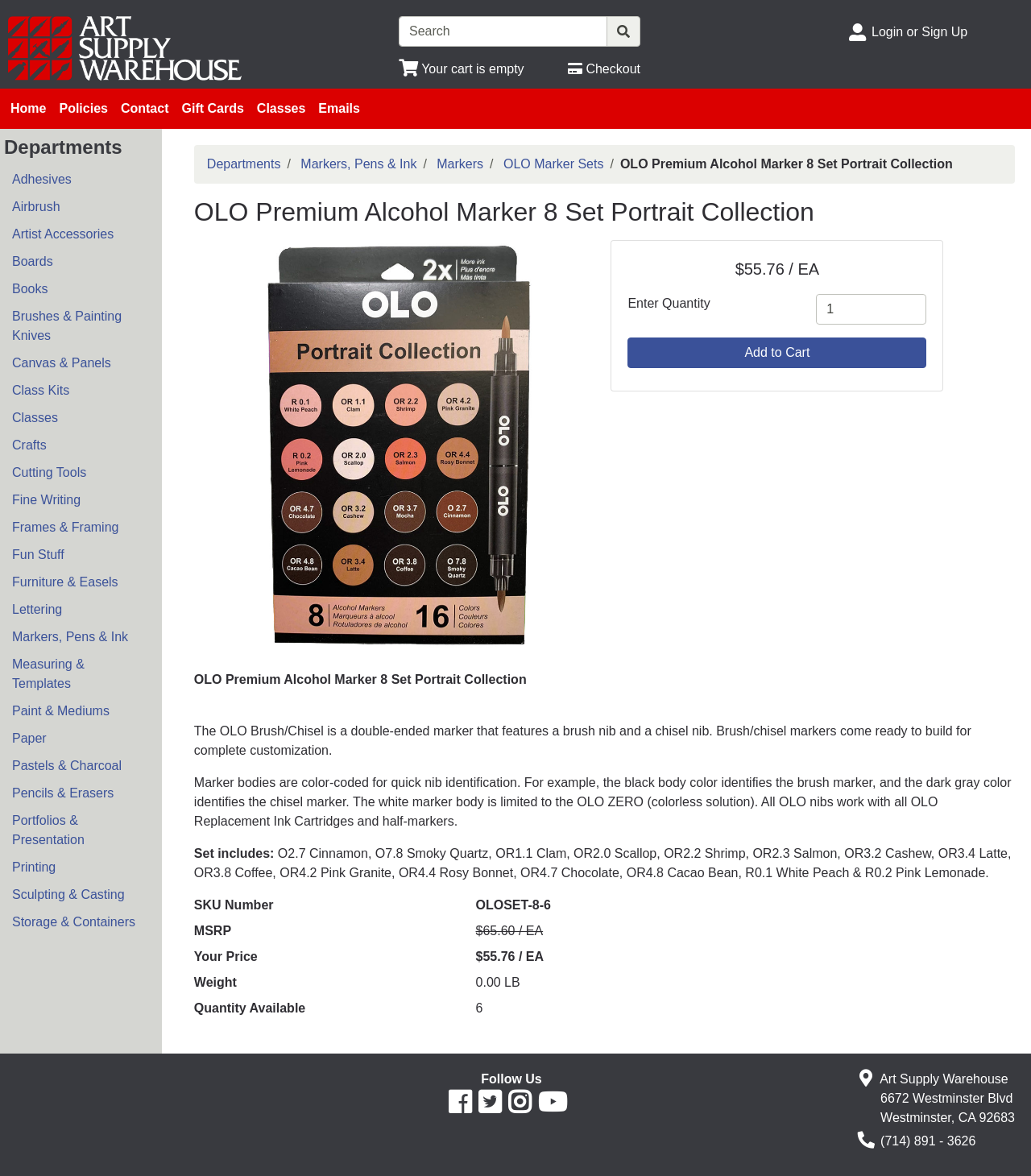Please provide the bounding box coordinates for the element that needs to be clicked to perform the instruction: "Add to cart". The coordinates must consist of four float numbers between 0 and 1, formatted as [left, top, right, bottom].

[0.609, 0.287, 0.899, 0.313]